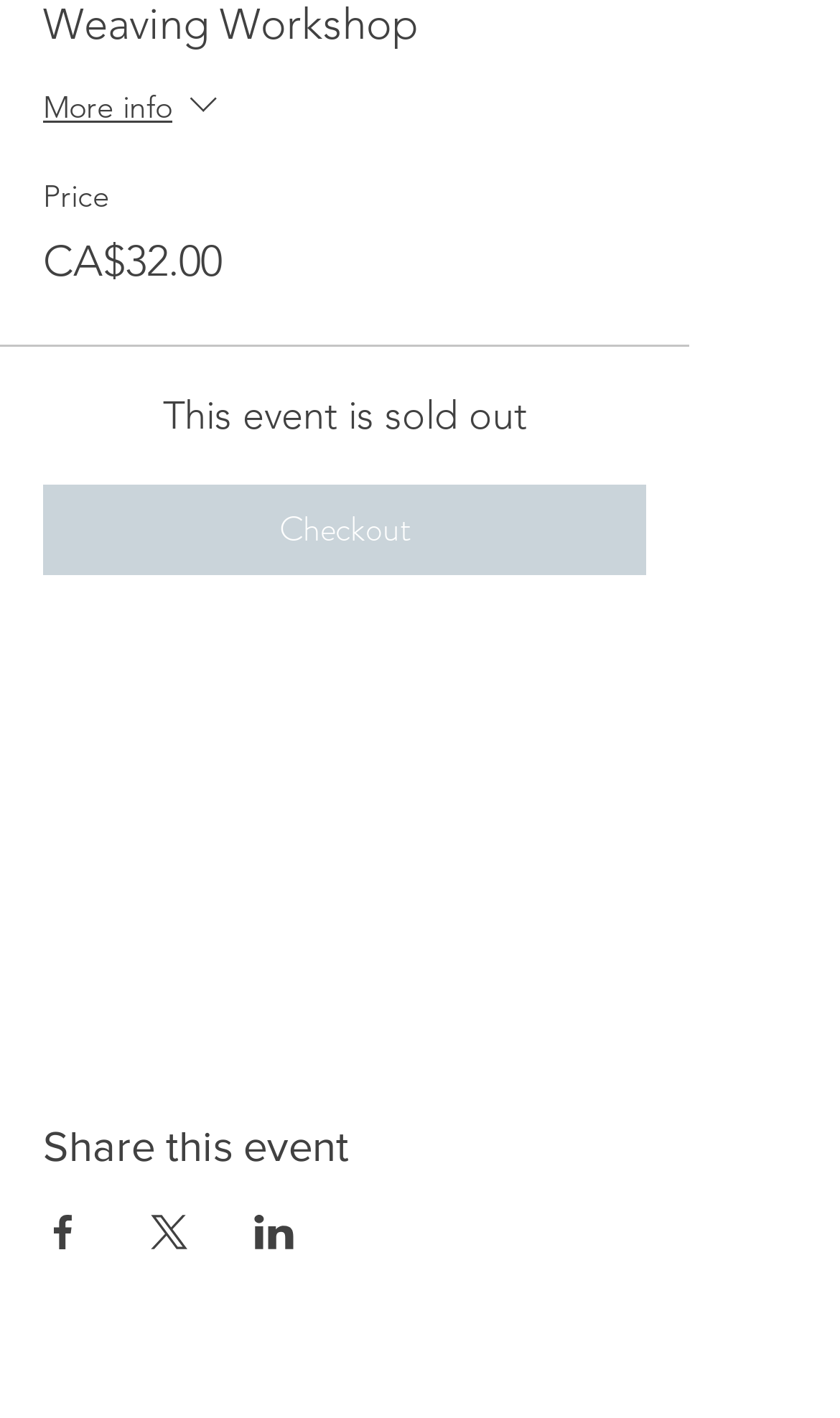What is the price of the ticket?
Please ensure your answer is as detailed and informative as possible.

The webpage displays the price of the ticket as 'Price CA$32.00', indicating that the ticket costs 32 Canadian dollars.